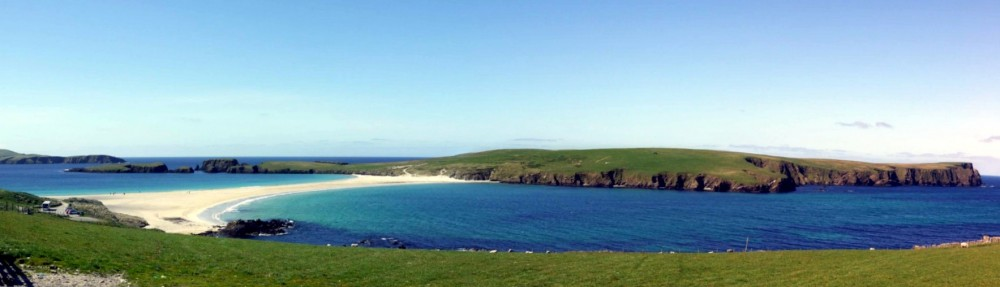What is visible on the horizon?
Answer the question with as much detail as possible.

According to the caption, the background of the image features rolling hills, and distant islands can be seen peeking out from the horizon, adding depth to the scenic vista.